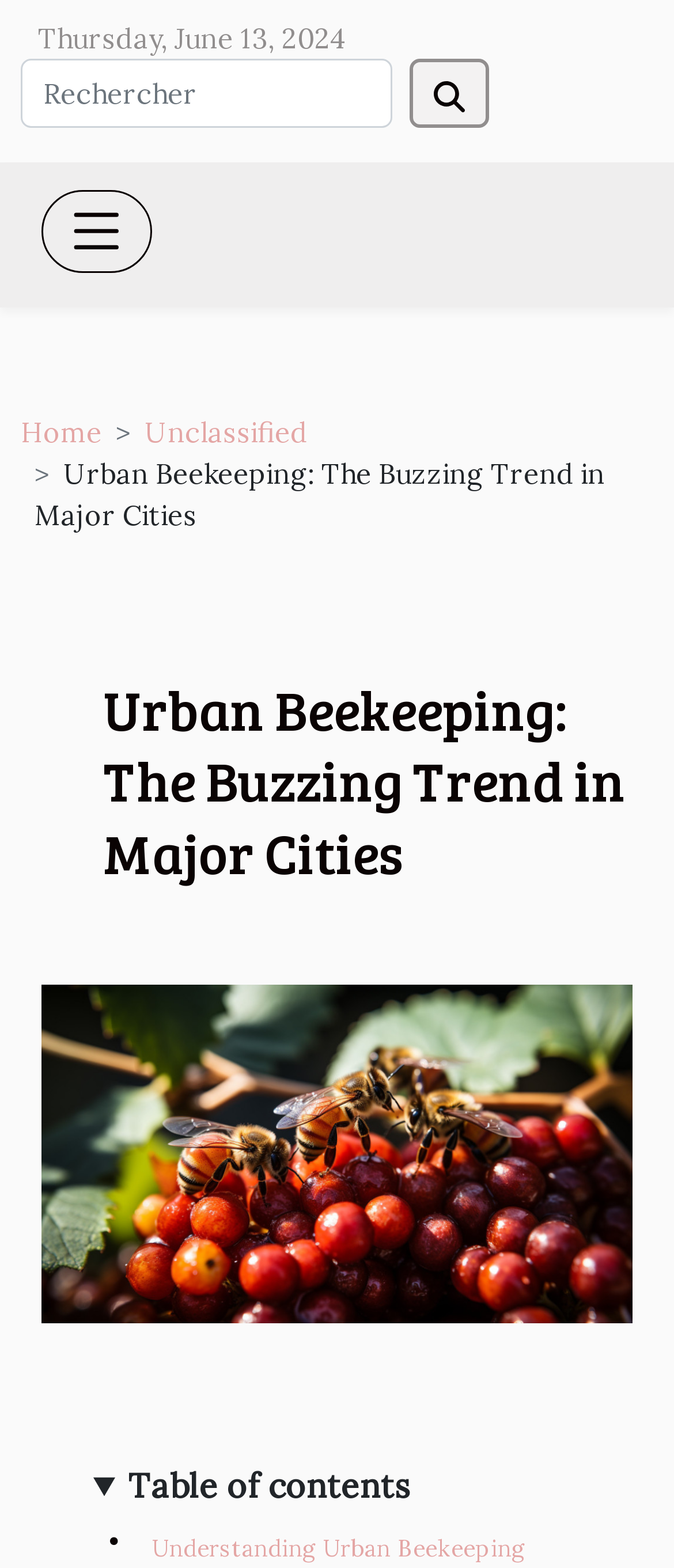Determine the bounding box coordinates for the UI element with the following description: "Guidebook Updates". The coordinates should be four float numbers between 0 and 1, represented as [left, top, right, bottom].

None